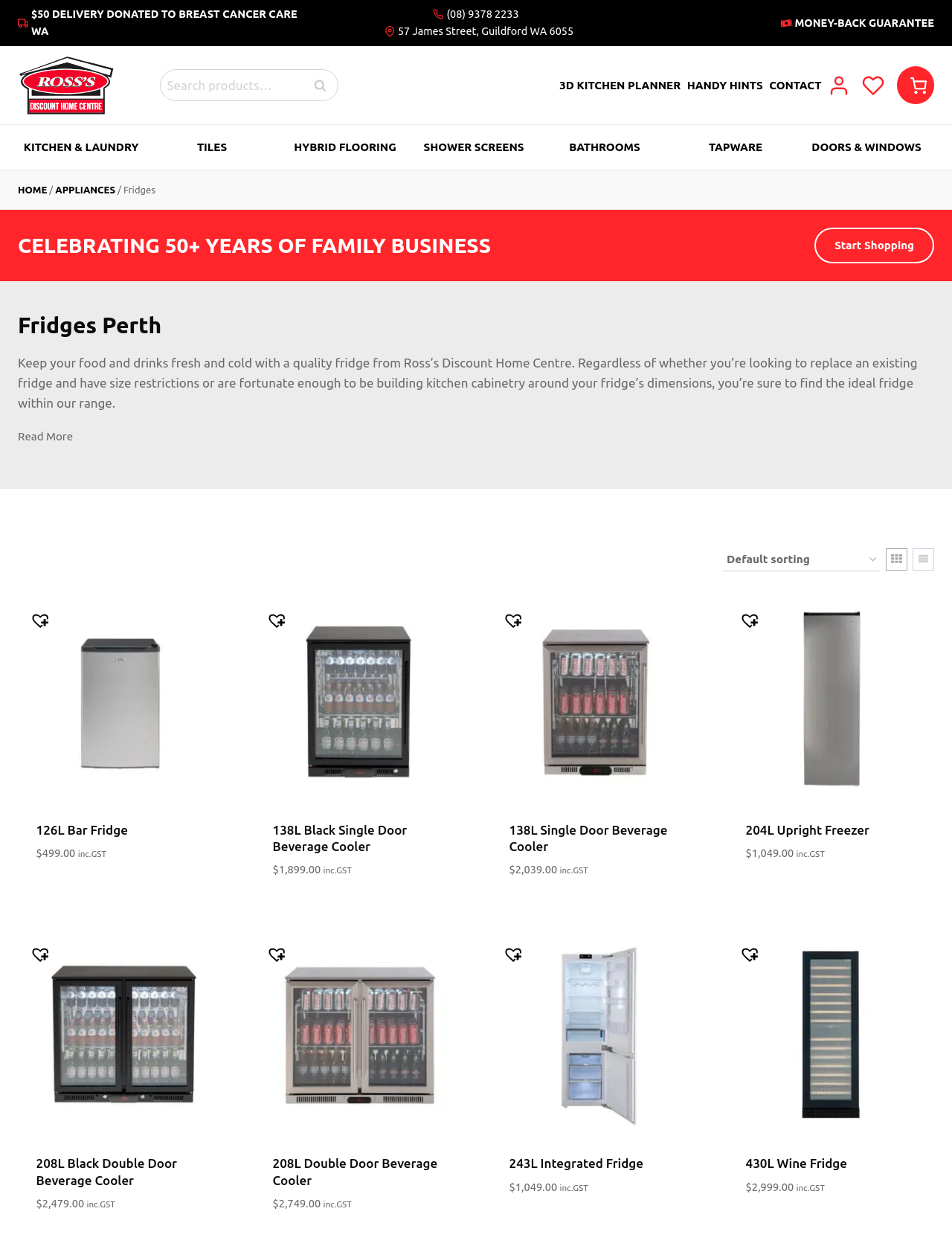Bounding box coordinates are specified in the format (top-left x, top-left y, bottom-right x, bottom-right y). All values are floating point numbers bounded between 0 and 1. Please provide the bounding box coordinate of the region this sentence describes: Handy Hints

[0.722, 0.06, 0.801, 0.076]